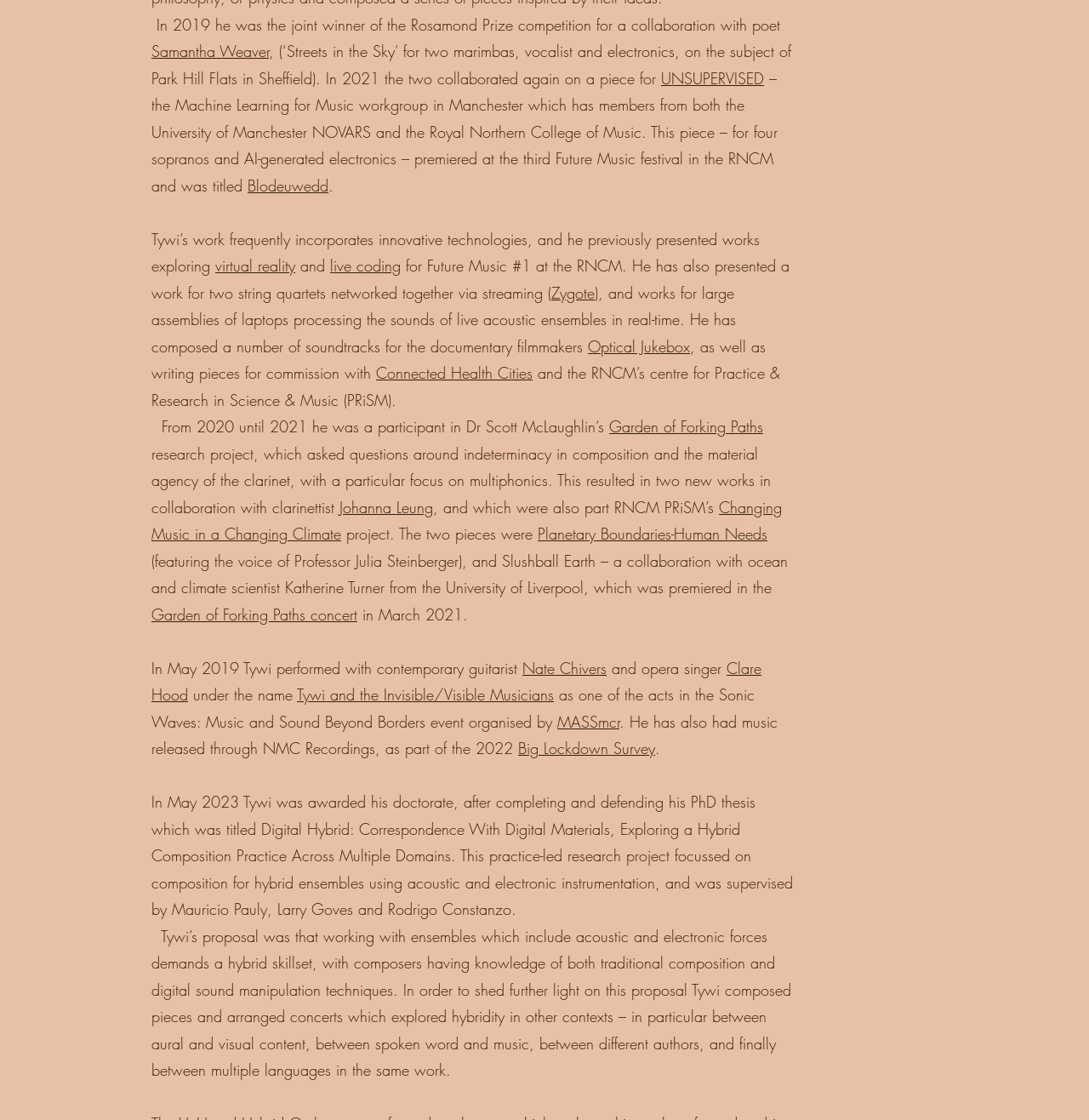What is the name of the festival where Tywi premiered a piece for four sopranos and AI-generated electronics?
Can you provide an in-depth and detailed response to the question?

According to the webpage, Tywi premiered a piece titled 'Blodeuwedd' at the third Future Music festival in the RNCM. This piece was a collaboration with poet Samantha Weaver and was part of the UNSUPERVISED project.